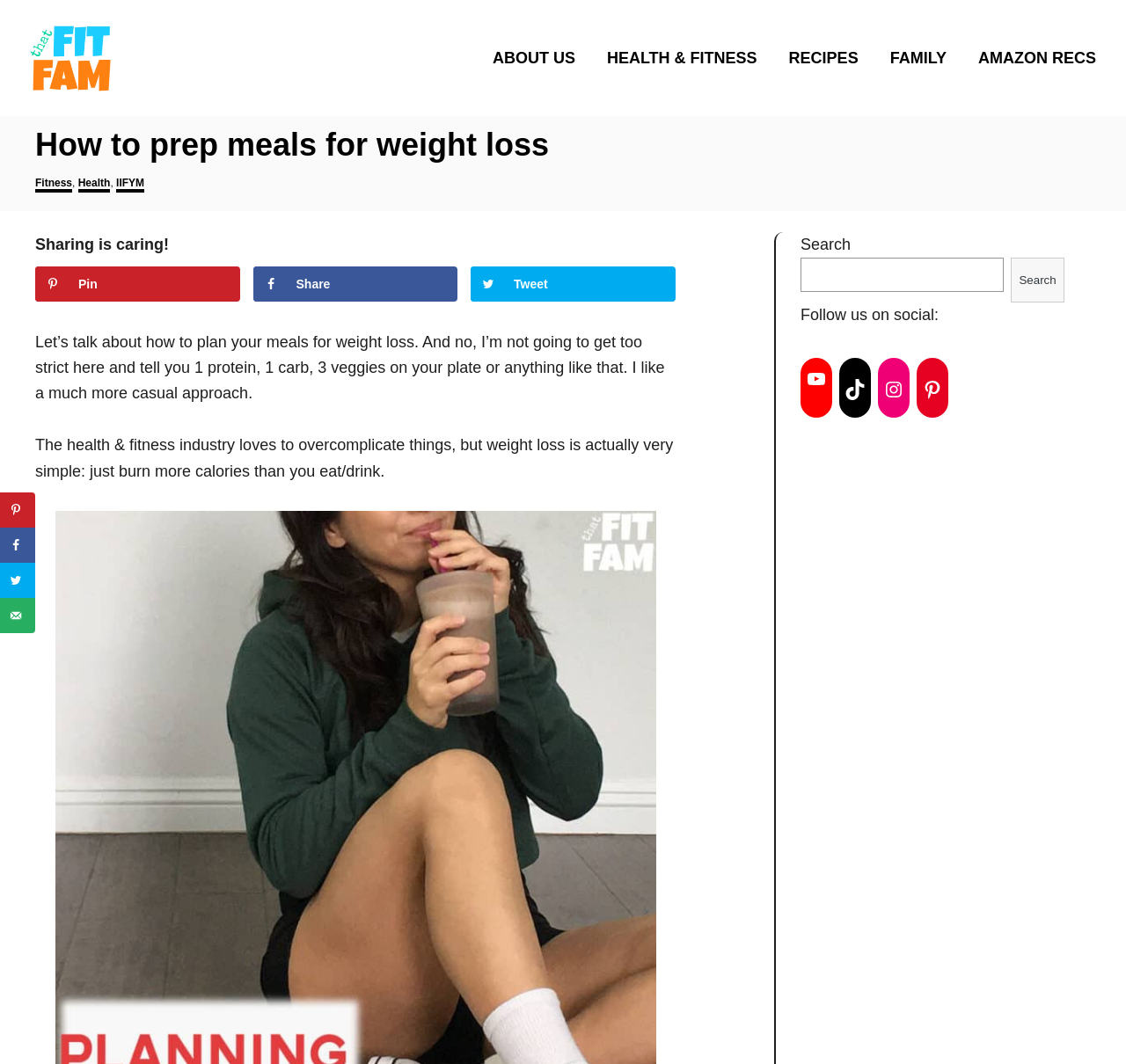What is the topic of the article?
Please provide a comprehensive answer based on the contents of the image.

The topic of the article can be inferred from the main heading 'How to prep meals for weight loss' and the content of the article, which discusses meal planning strategies for weight loss.